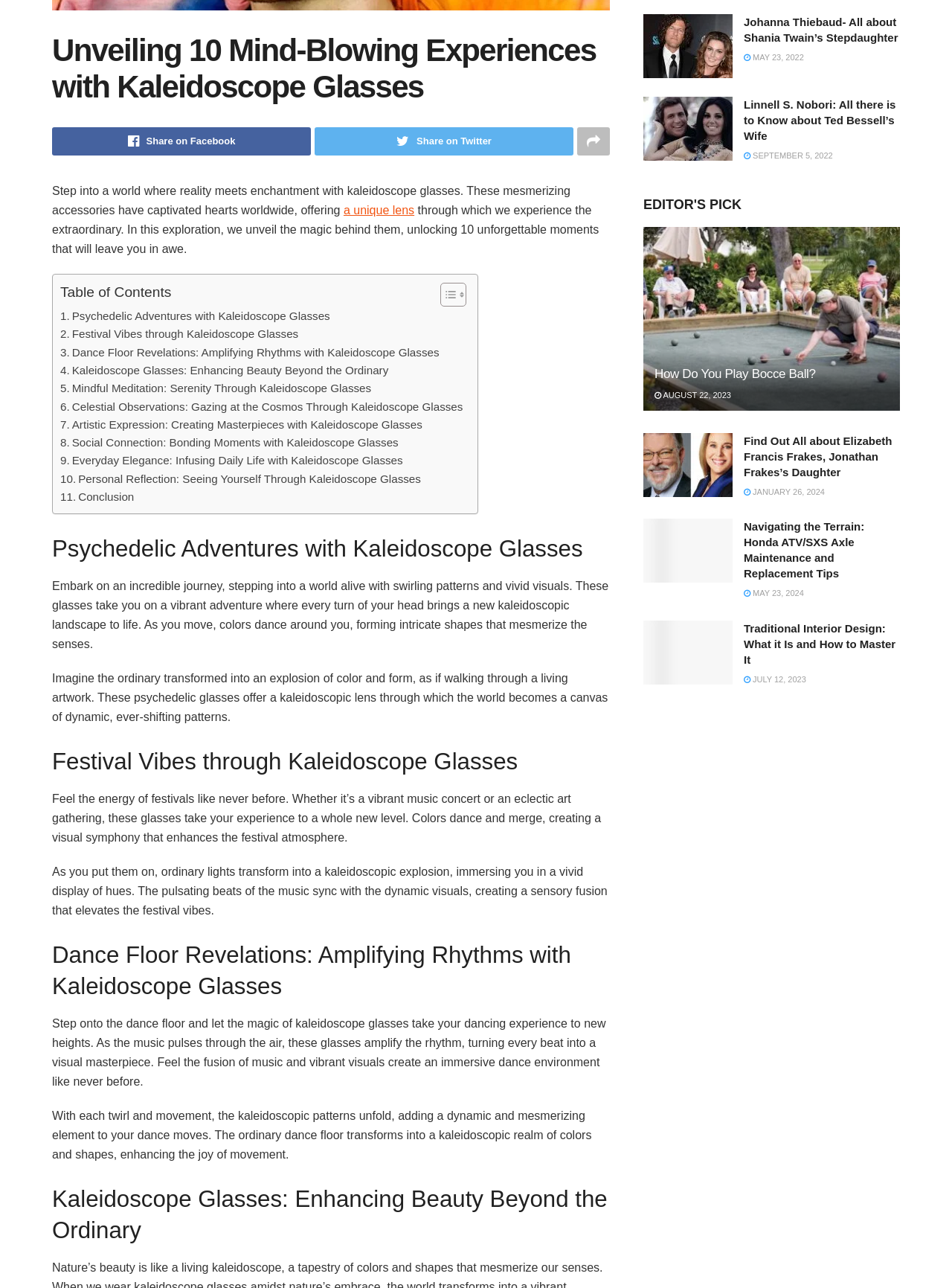Using the description "parent_node: Share on Facebook", predict the bounding box of the relevant HTML element.

[0.606, 0.099, 0.641, 0.121]